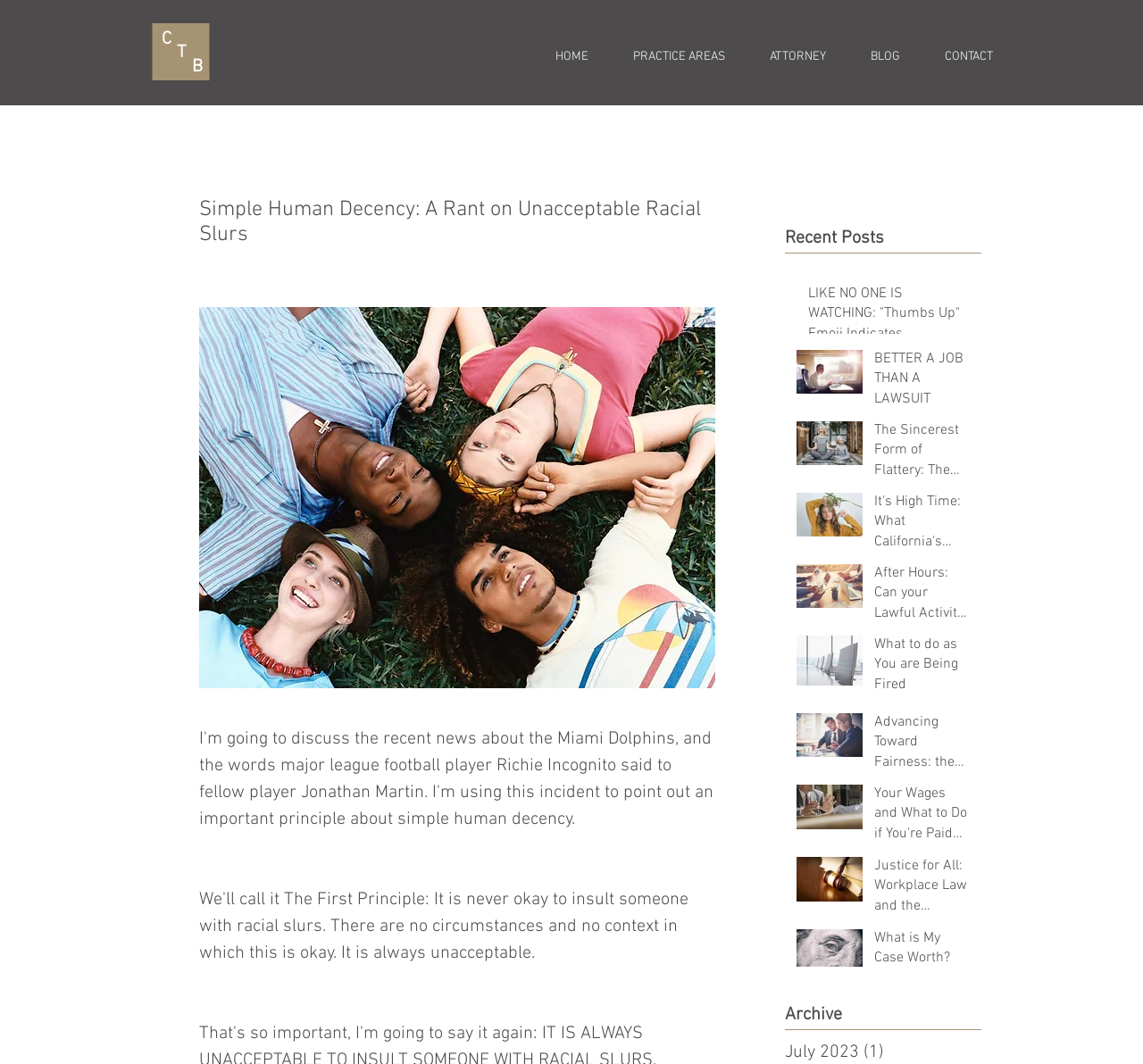Identify the text that serves as the heading for the webpage and generate it.

Simple Human Decency: A Rant on Unacceptable Racial Slurs